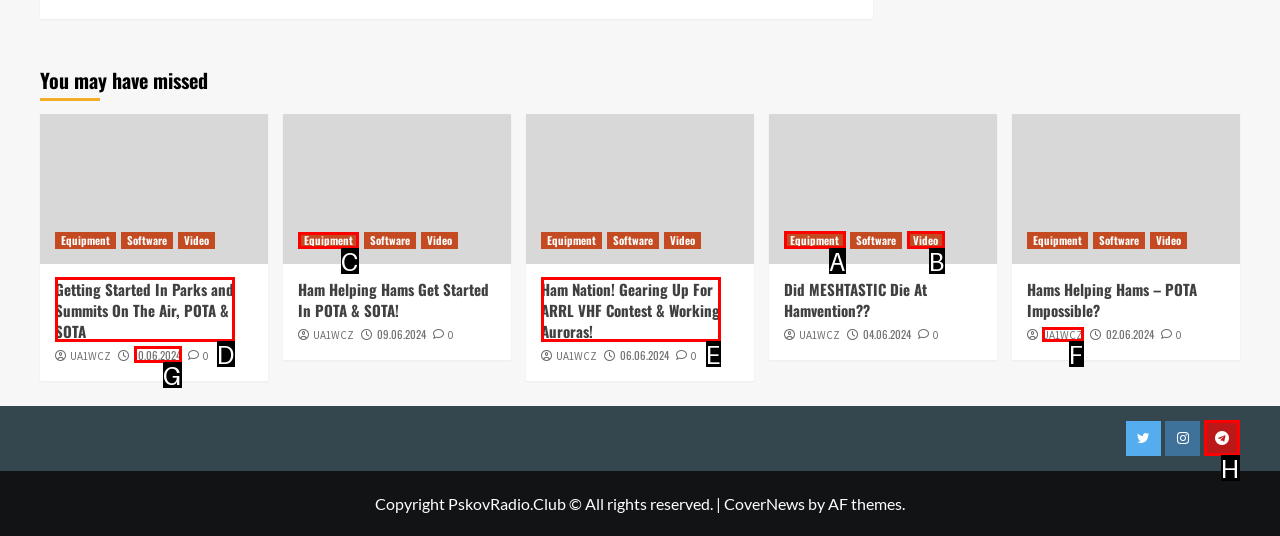Given the task: Check 'Equipment' link, tell me which HTML element to click on.
Answer with the letter of the correct option from the given choices.

C